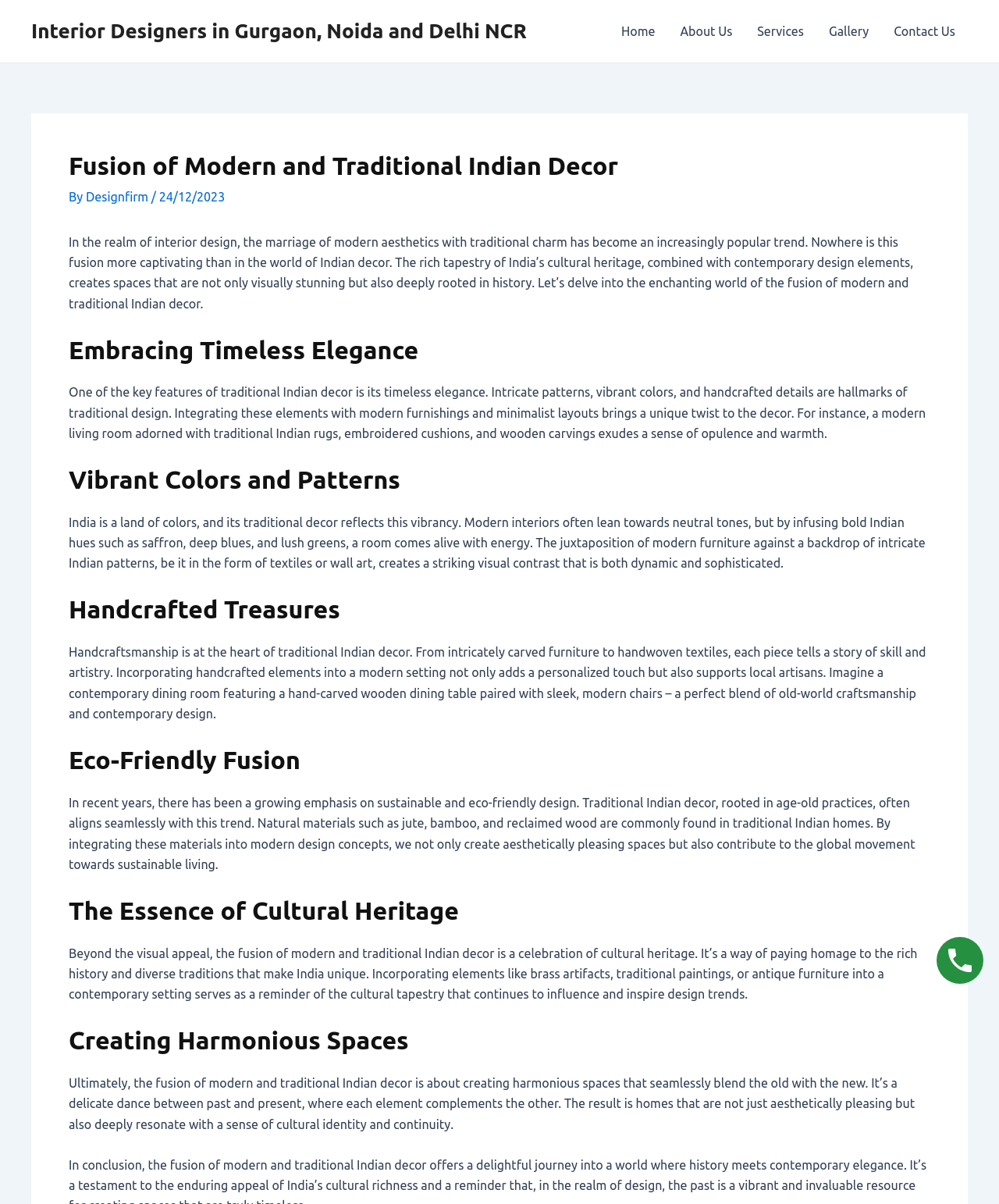Find the bounding box coordinates of the element to click in order to complete the given instruction: "Navigate to 'Home'."

[0.609, 0.0, 0.668, 0.052]